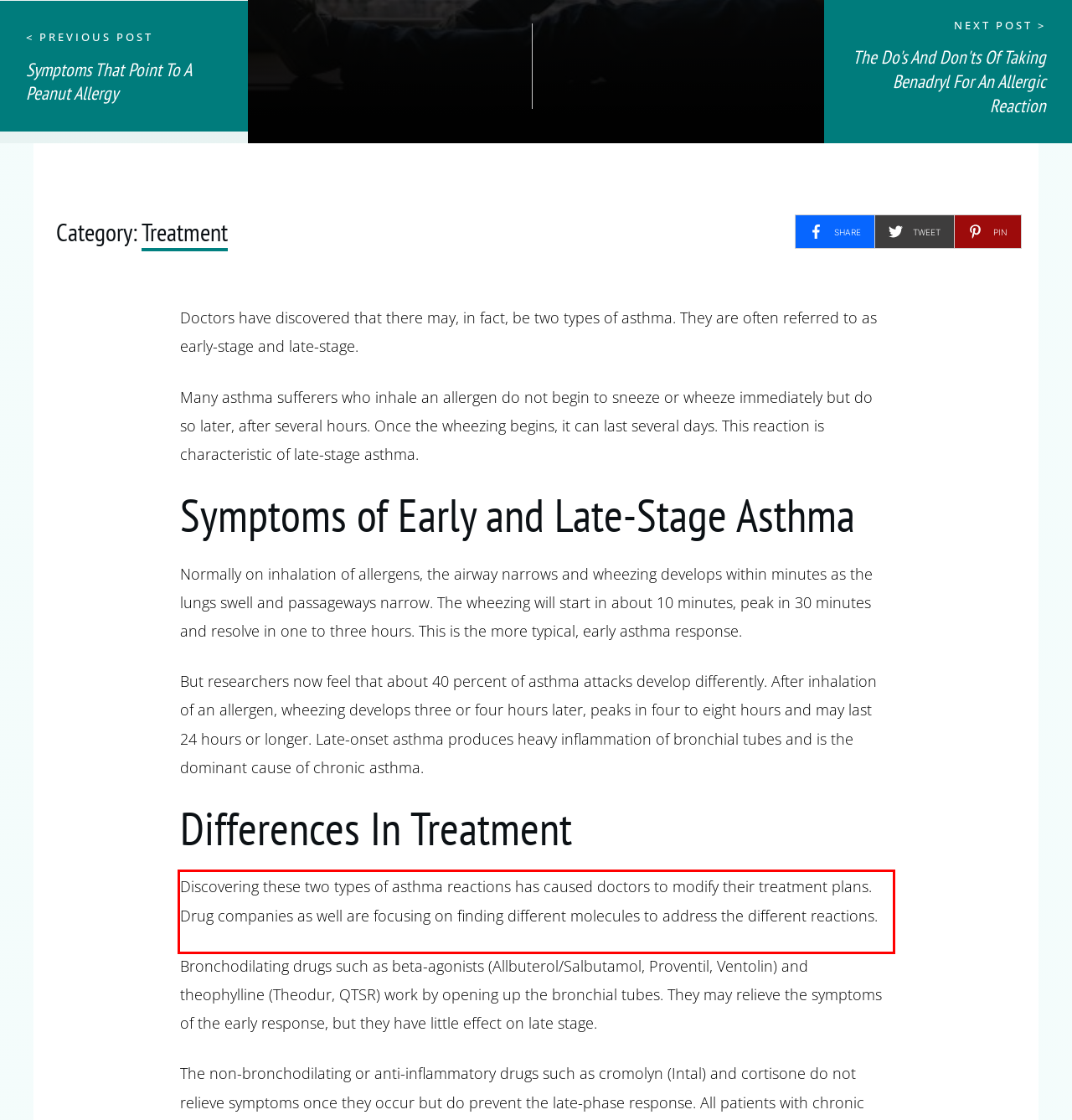You are provided with a screenshot of a webpage containing a red bounding box. Please extract the text enclosed by this red bounding box.

Discovering these two types of asthma reactions has caused doctors to modify their treatment plans. Drug companies as well are focusing on finding different molecules to address the different reactions.